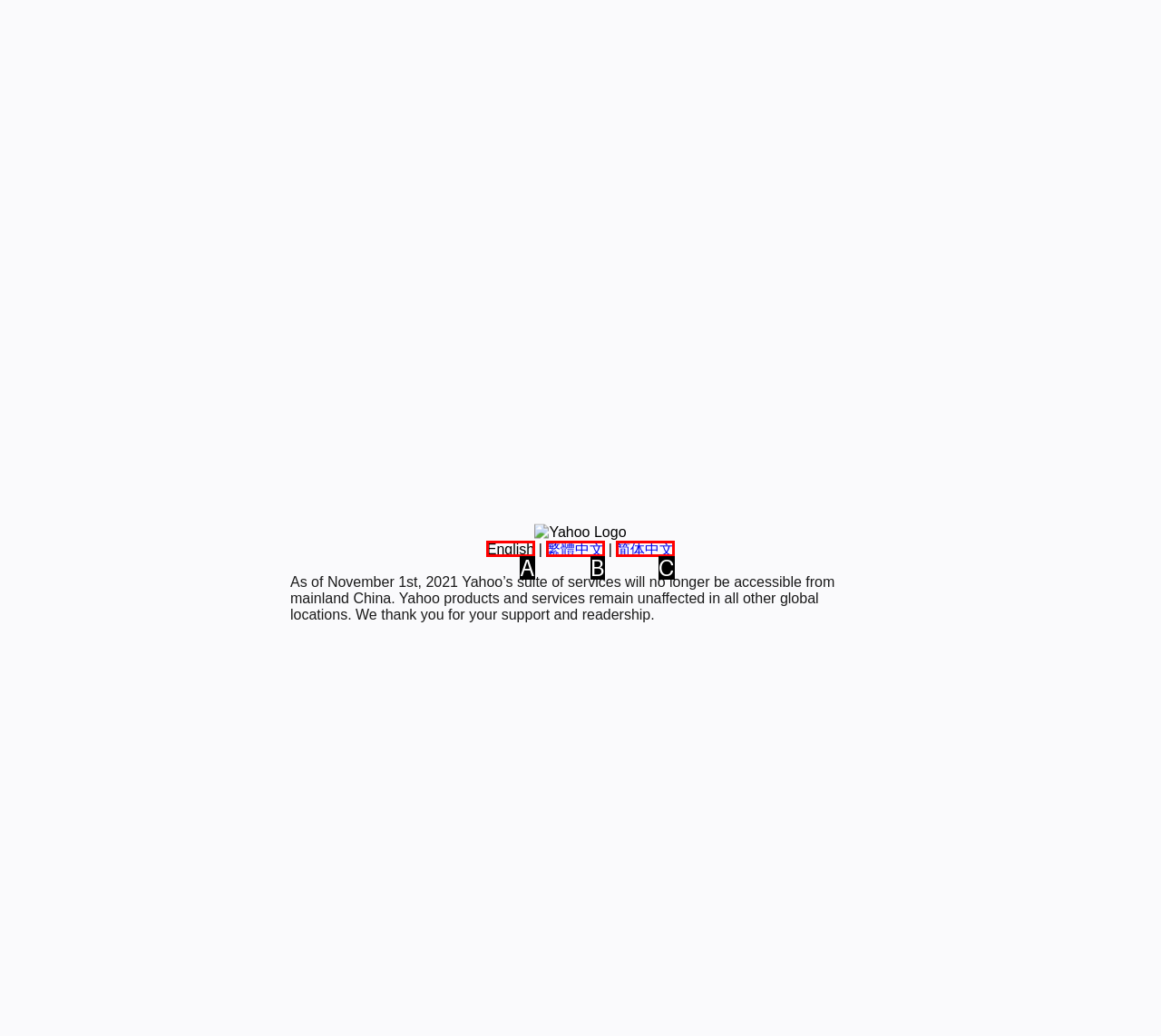Select the letter that corresponds to the description: English. Provide your answer using the option's letter.

A